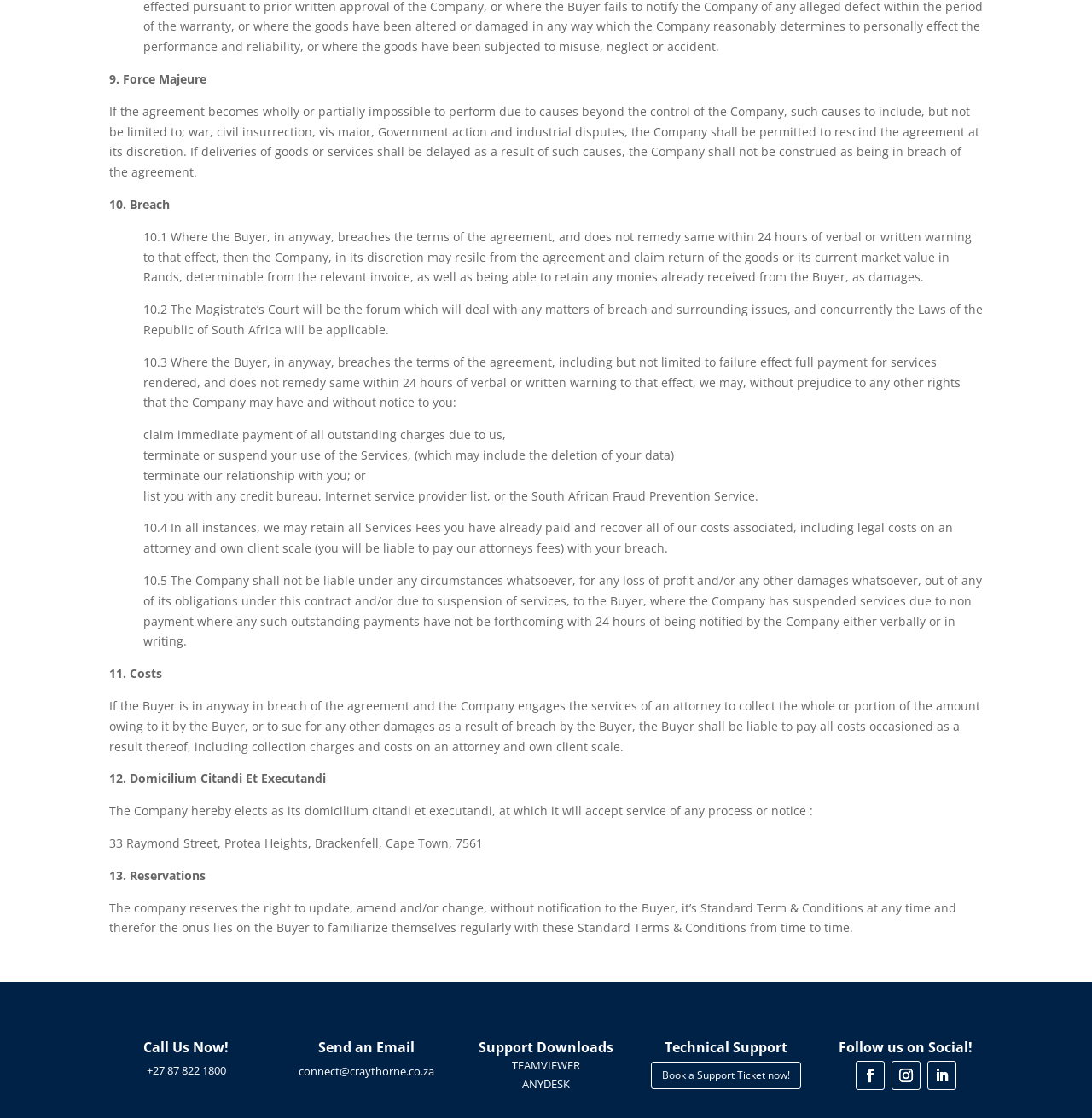What is the address for serving legal notices?
Answer with a single word or short phrase according to what you see in the image.

33 Raymond Street, Protea Heights, Brackenfell, Cape Town, 7561